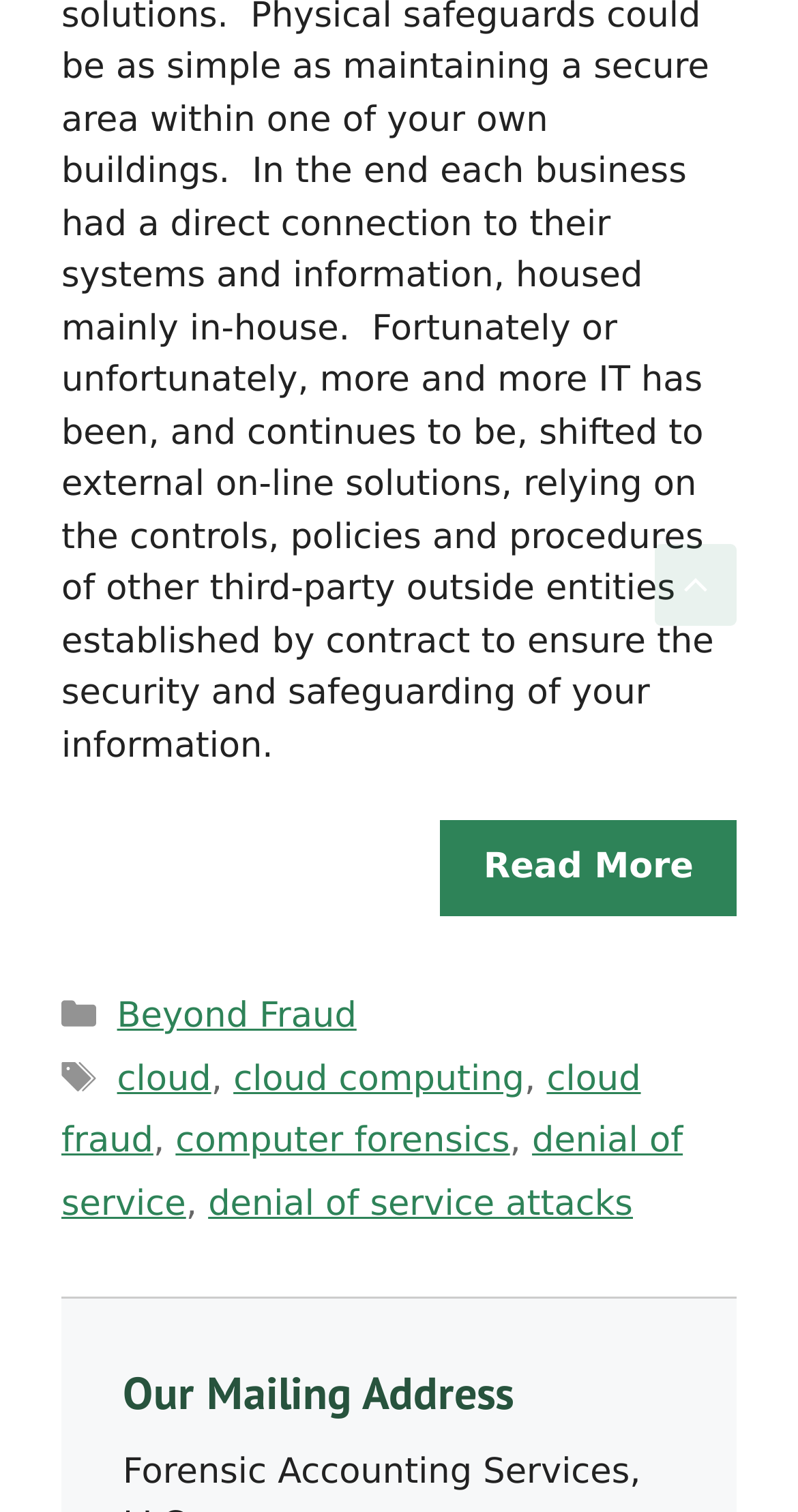Determine the bounding box coordinates for the area you should click to complete the following instruction: "View cloud computing related content".

[0.292, 0.7, 0.657, 0.727]